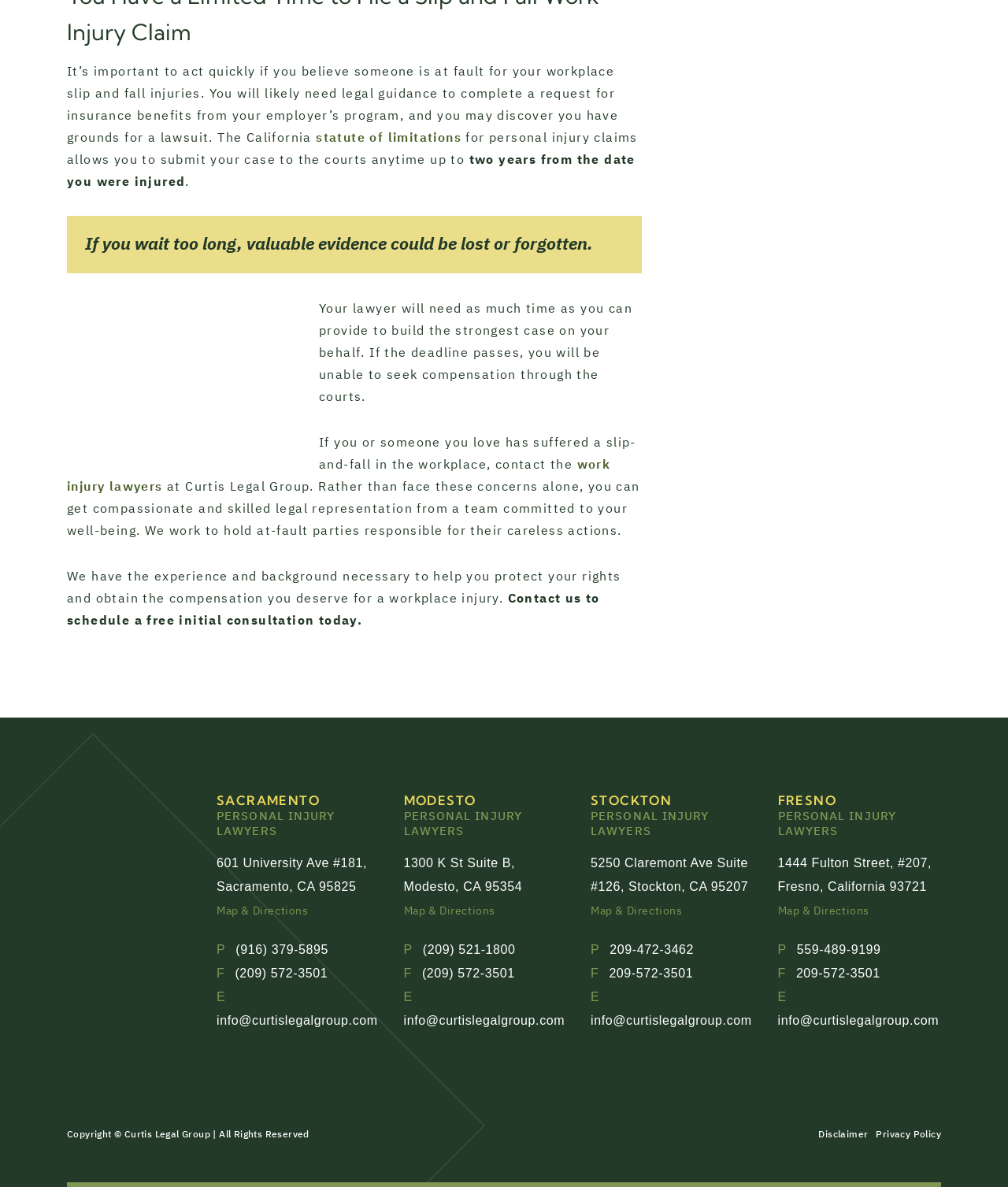Reply to the question with a single word or phrase:
What is the purpose of contacting a lawyer after a workplace slip and fall injury?

to seek compensation